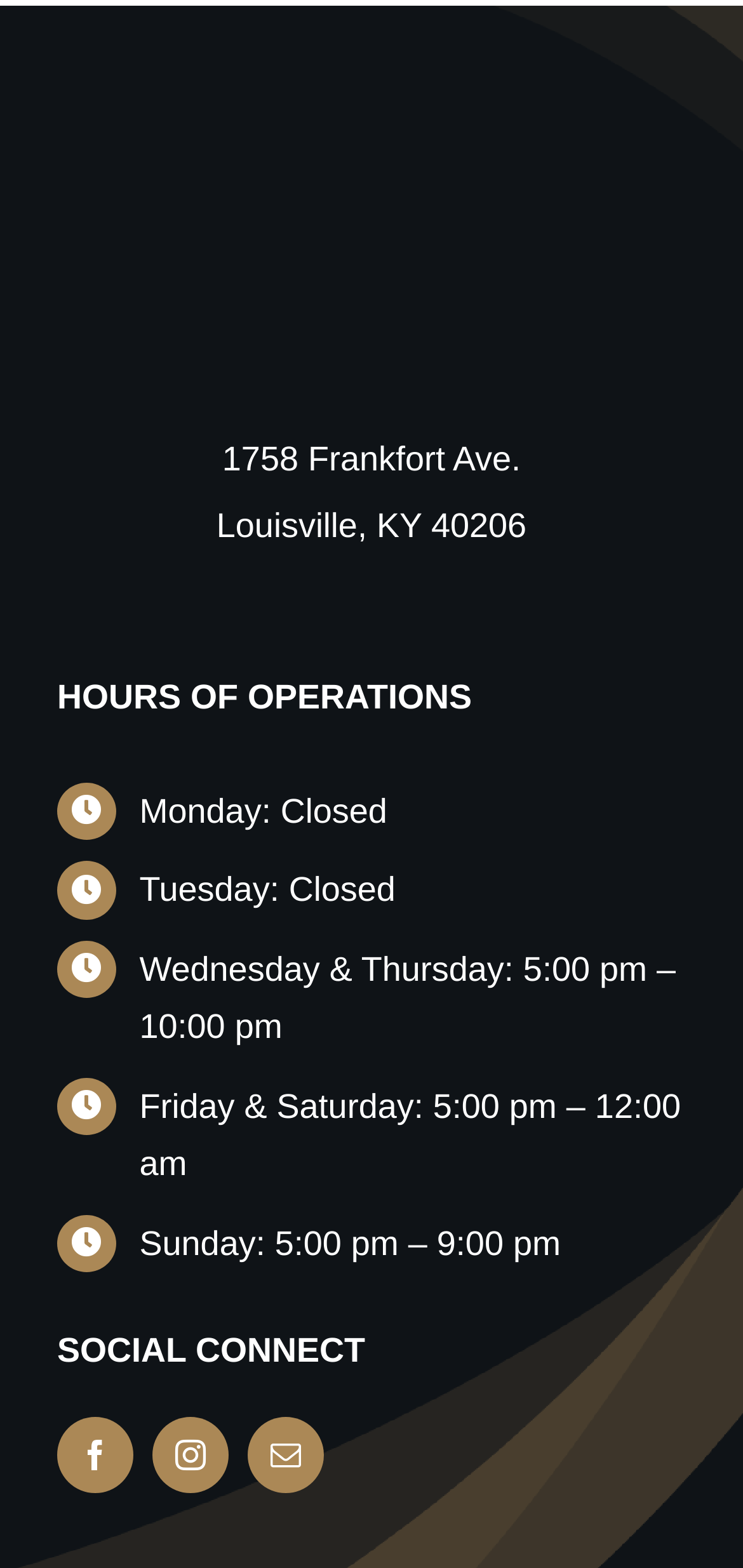Given the webpage screenshot and the description, determine the bounding box coordinates (top-left x, top-left y, bottom-right x, bottom-right y) that define the location of the UI element matching this description: Terms & Conditions

None